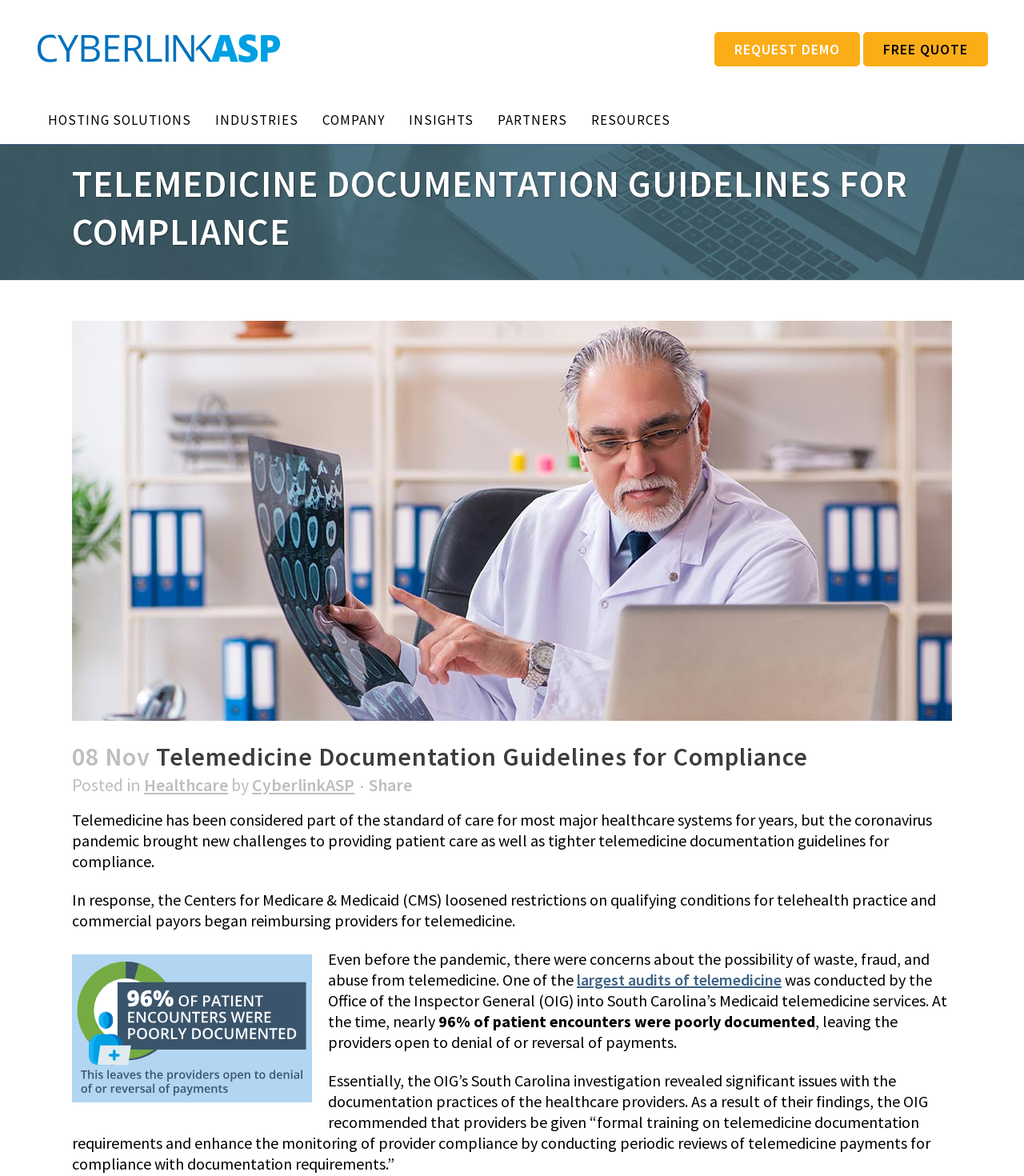What percentage of patient encounters were poorly documented?
Please answer the question with as much detail and depth as you can.

I found this information in the text, which states '96% of patient encounters were poorly documented, leaving the providers open to denial of or reversal of payments'.